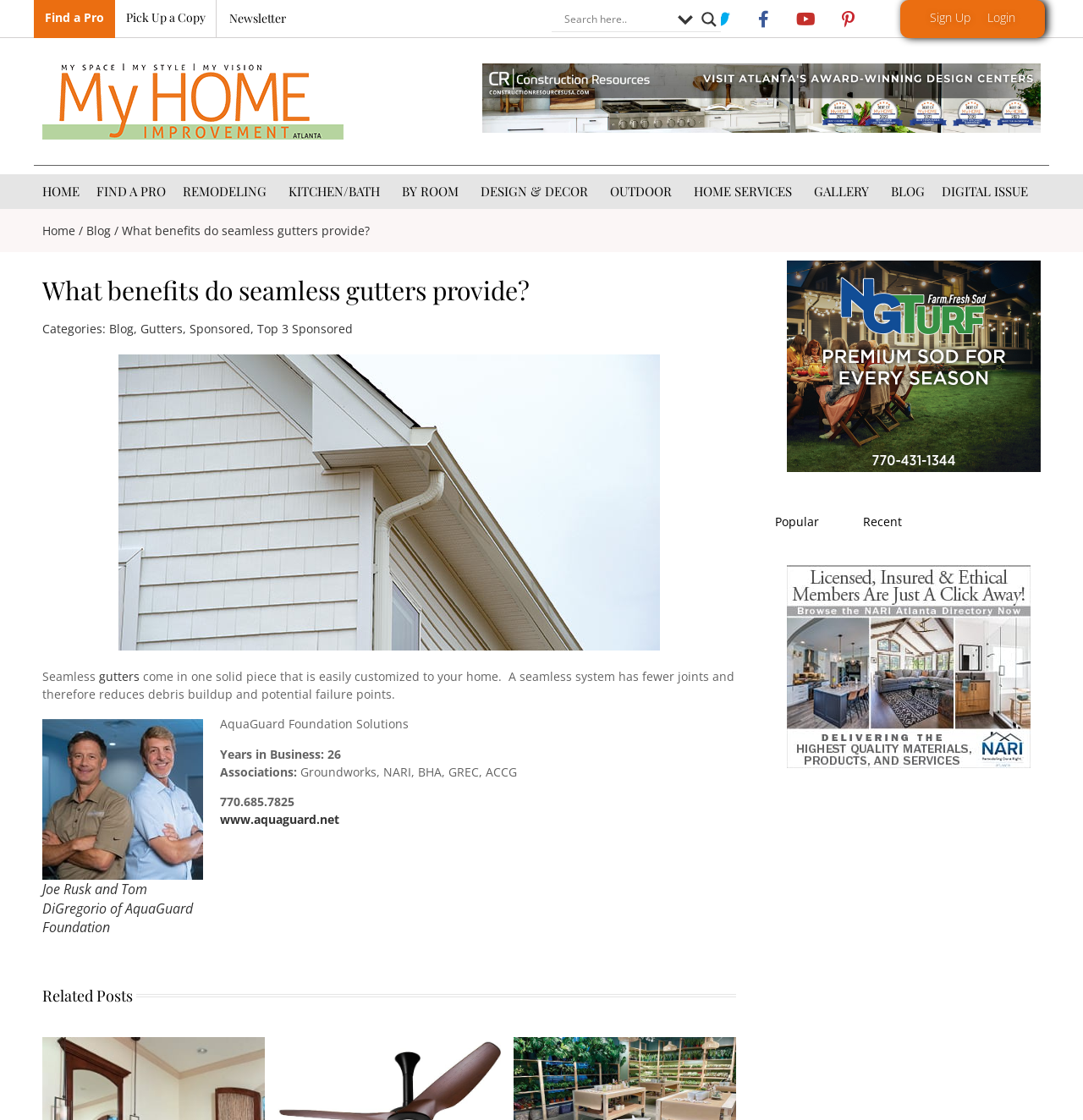Identify the bounding box coordinates of the clickable section necessary to follow the following instruction: "Sign Up". The coordinates should be presented as four float numbers from 0 to 1, i.e., [left, top, right, bottom].

[0.859, 0.008, 0.896, 0.022]